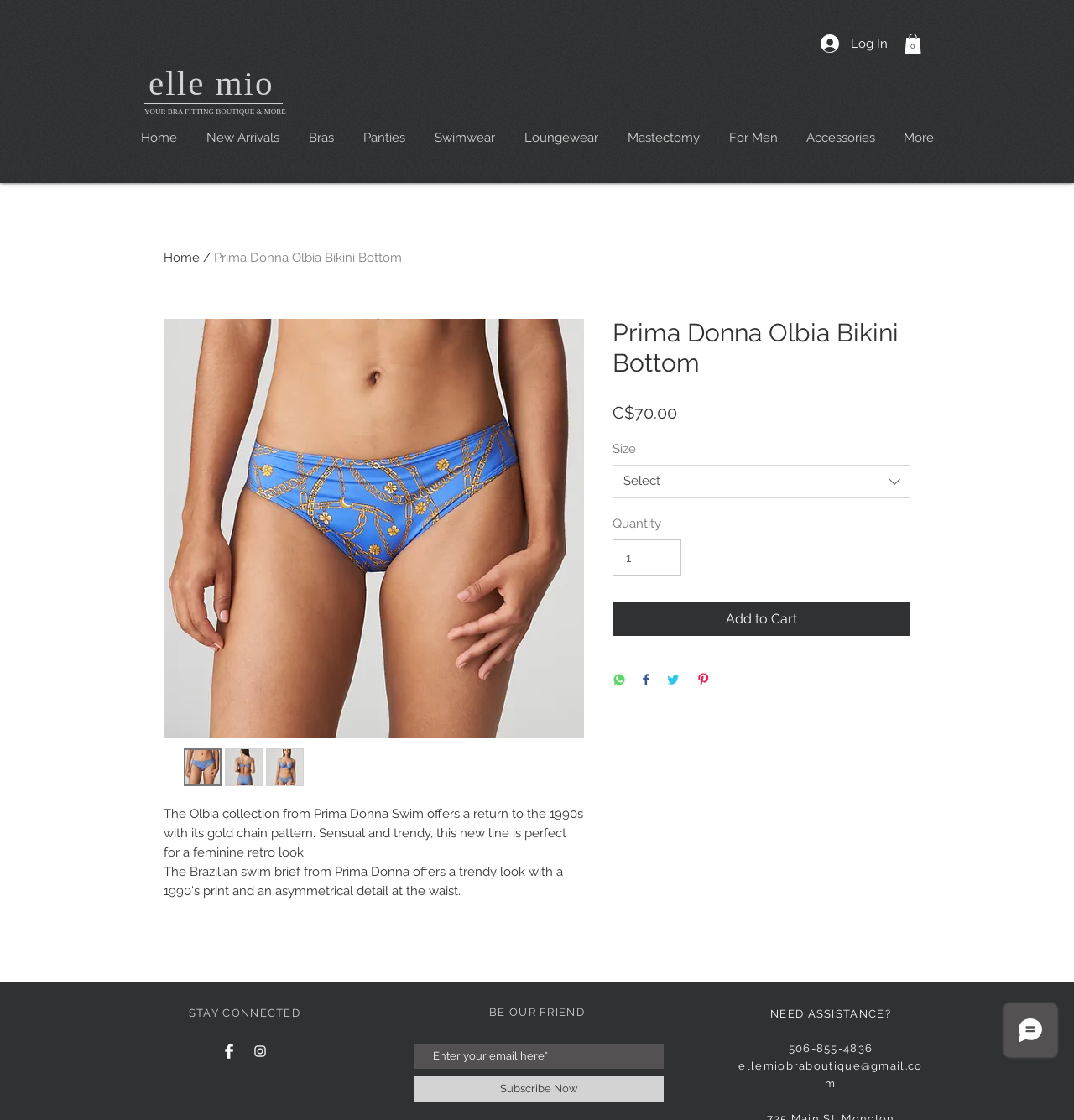Answer the following query concisely with a single word or phrase:
How many items are in the cart?

0